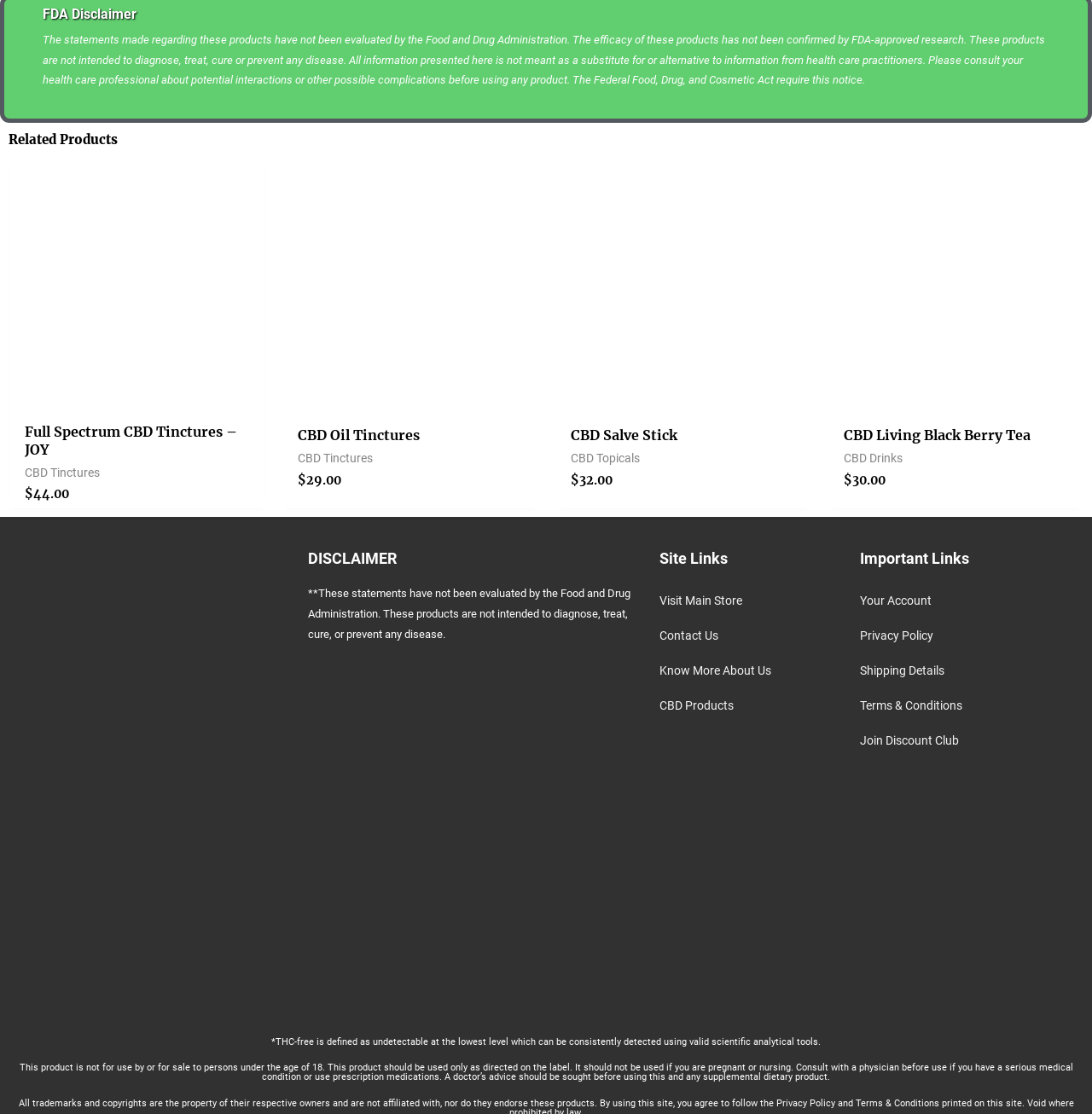Please locate the bounding box coordinates of the element that should be clicked to achieve the given instruction: "Go to main store".

[0.604, 0.529, 0.788, 0.549]